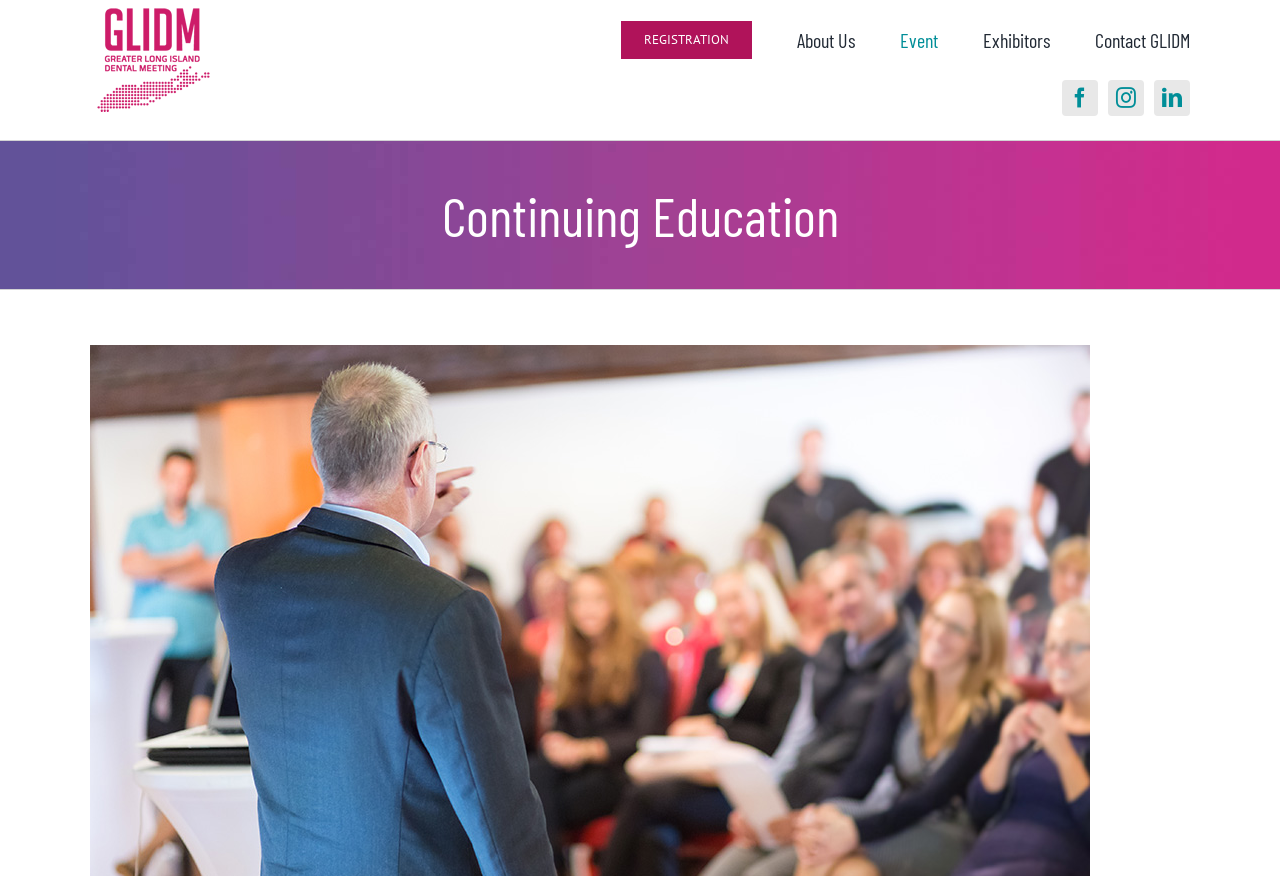Illustrate the webpage thoroughly, mentioning all important details.

The webpage is about the New York State Dental Continued Education Guidelines, specifically for new dentists in their first year. At the top left corner, there is a logo of GLIDM. Below the logo, there is a primary navigation menu that spans across the top of the page, containing links to "REGISTRATION", "About Us", "Event", "Exhibitors", and "Contact GLIDM". 

To the right of the navigation menu, there are three social media links: "facebook", "instagram", and "linkedin". 

Below the navigation menu, there is a page title bar that takes up the full width of the page. Within this bar, there is a prominent heading that reads "Continuing Education".